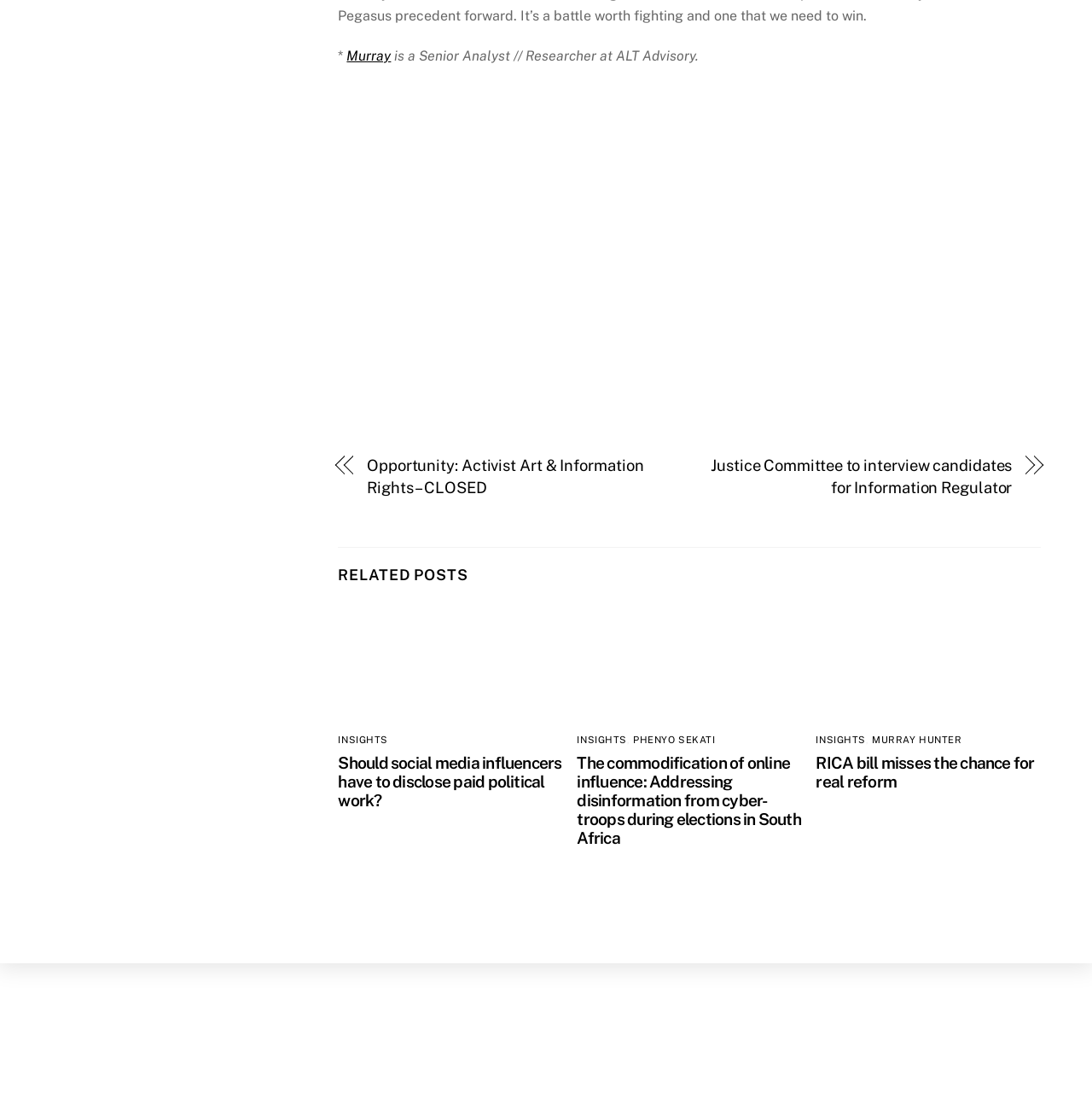What is the title of the first related post?
Please craft a detailed and exhaustive response to the question.

The webpage has a section titled 'RELATED POSTS' and the first post under it is 'Opportunity: Activist Art & Information Rights – CLOSED'.